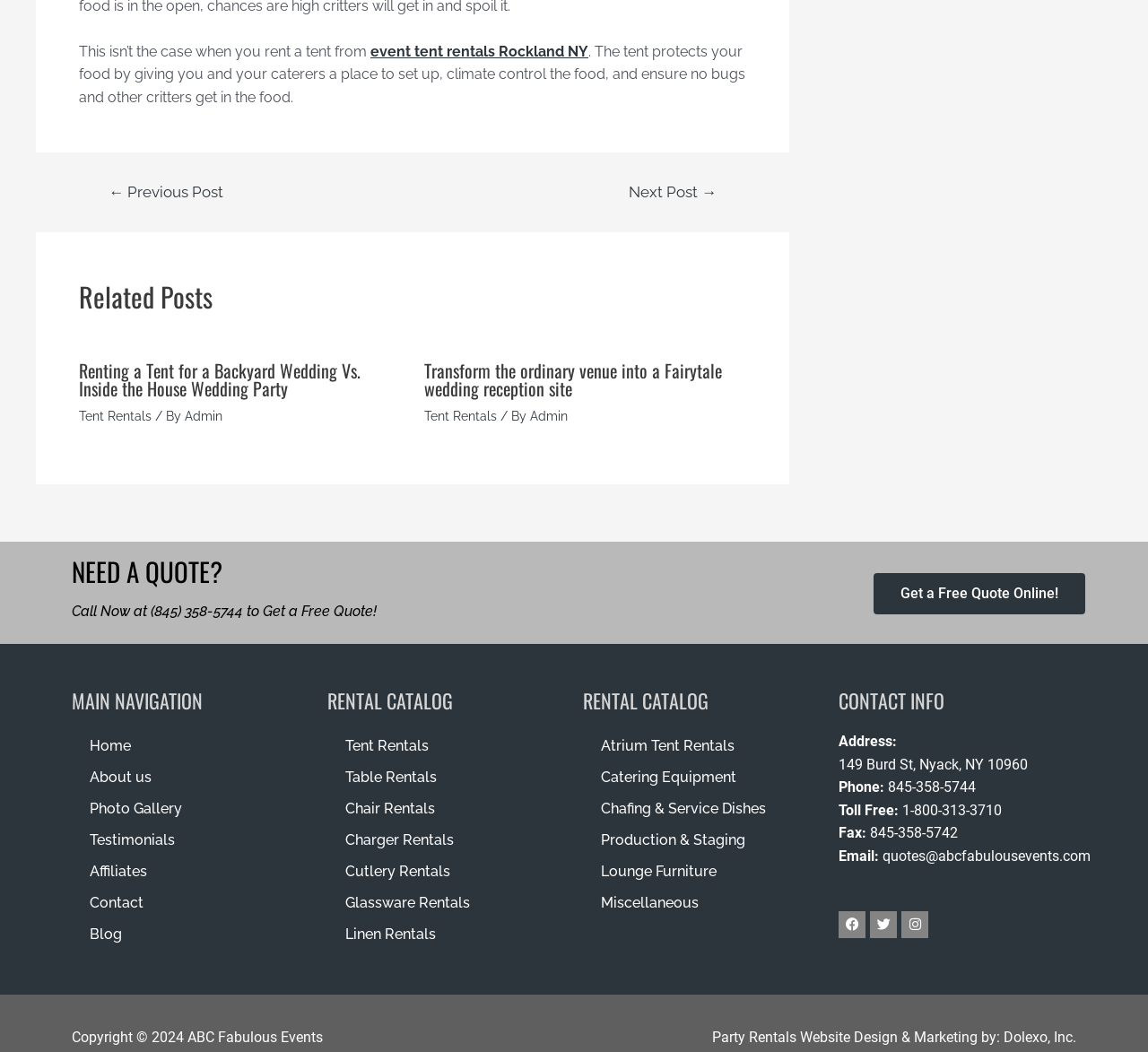What is the title of the first related post?
Give a one-word or short phrase answer based on the image.

Renting a Tent for a Backyard Wedding Vs. Inside the House Wedding Party